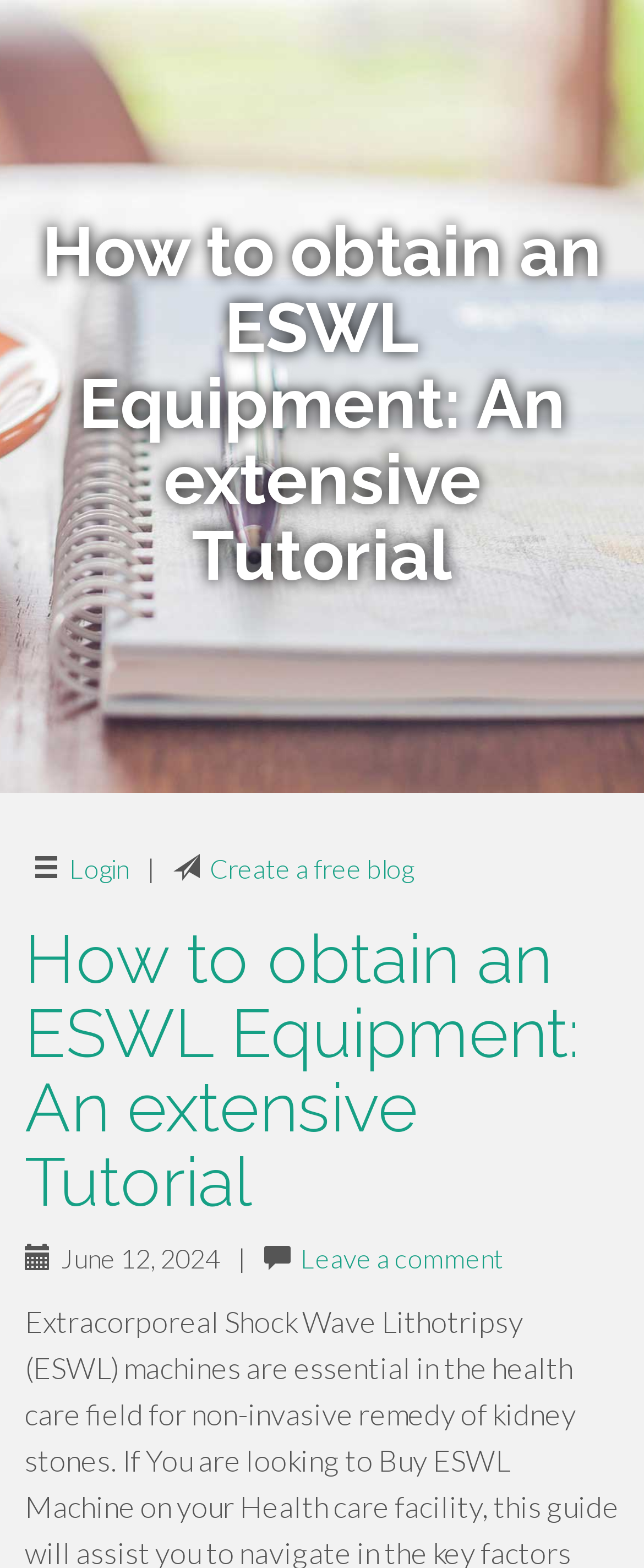What is the purpose of the 'Leave a comment' link?
Please answer the question with a single word or phrase, referencing the image.

To leave a comment